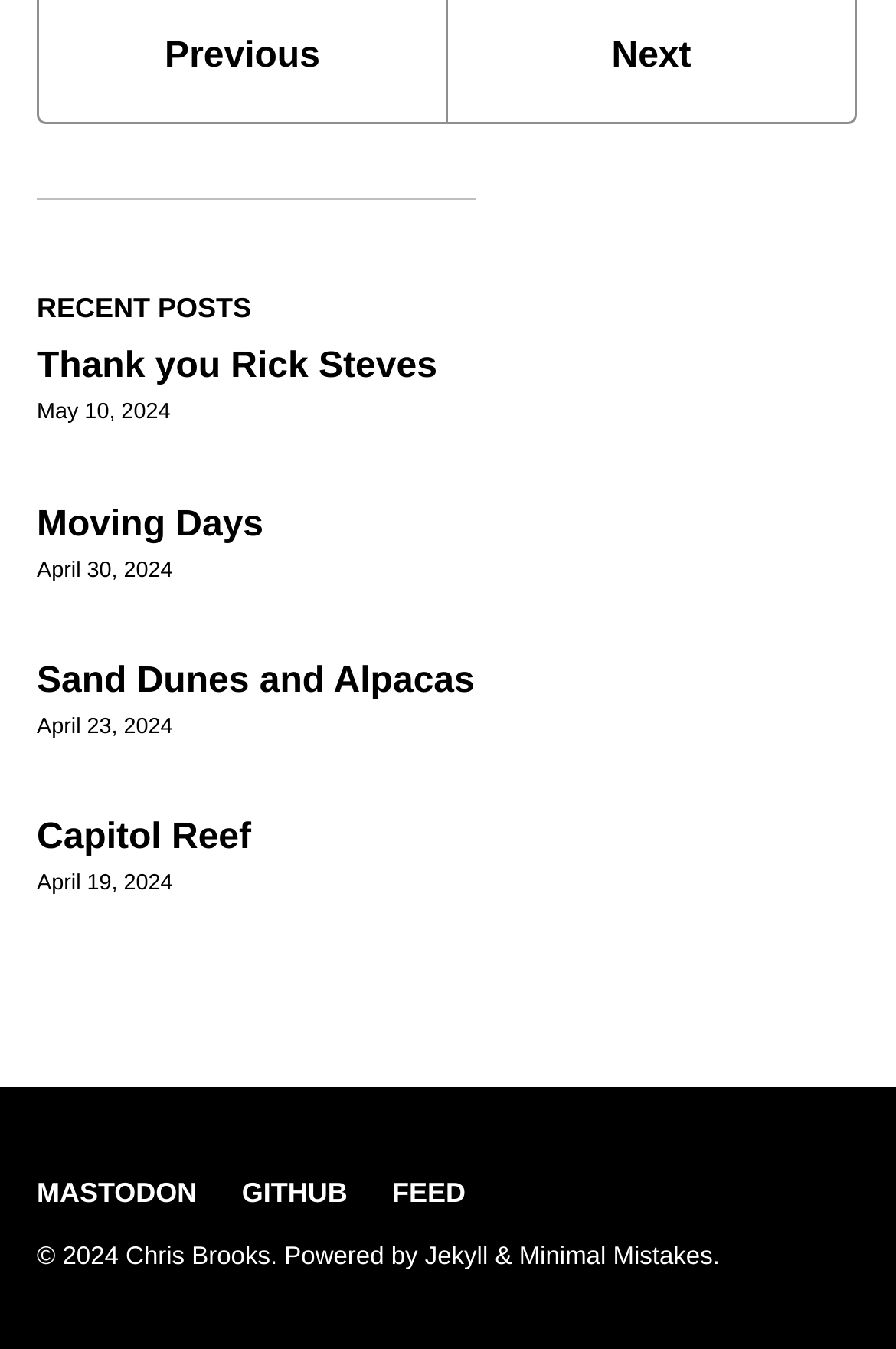Indicate the bounding box coordinates of the element that needs to be clicked to satisfy the following instruction: "check post date of 'Sand Dunes and Alpacas'". The coordinates should be four float numbers between 0 and 1, i.e., [left, top, right, bottom].

[0.041, 0.53, 0.193, 0.548]